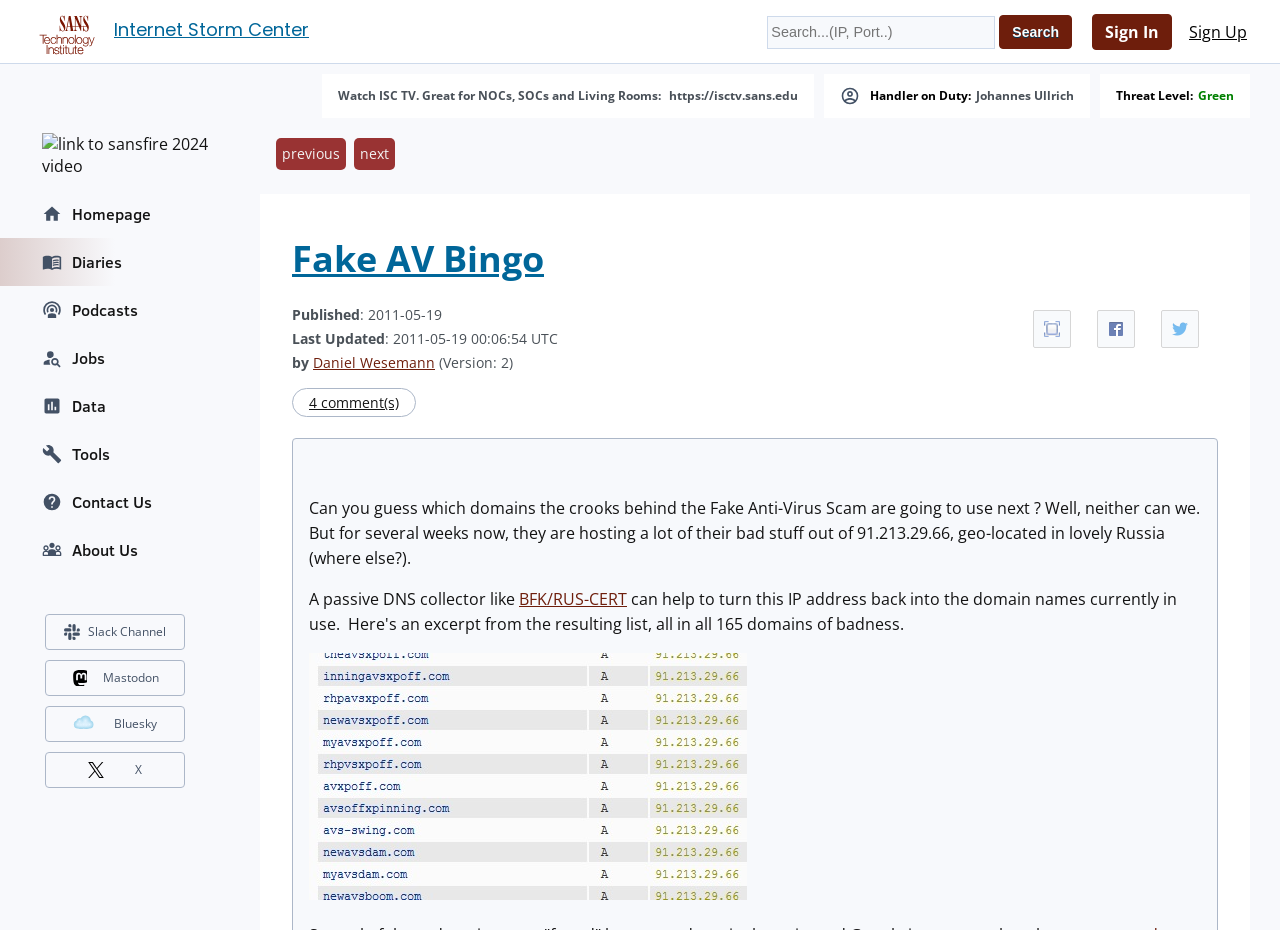Use a single word or phrase to answer the question: 
What is the name of the handler on duty?

Johannes Ullrich